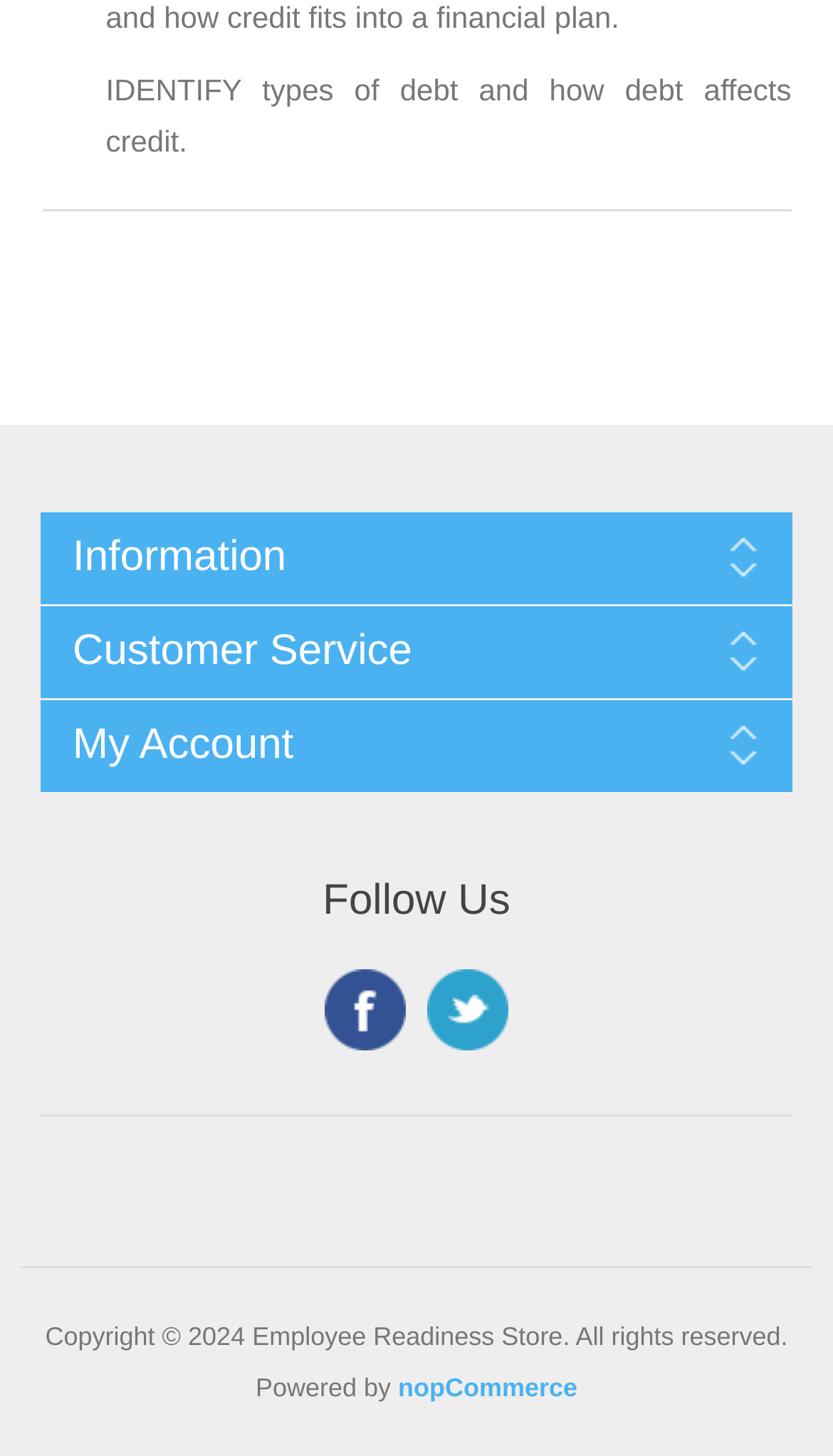Please specify the bounding box coordinates in the format (top-left x, top-left y, bottom-right x, bottom-right y), with all values as floating point numbers between 0 and 1. Identify the bounding box of the UI element described by: Twitter

[0.513, 0.666, 0.61, 0.721]